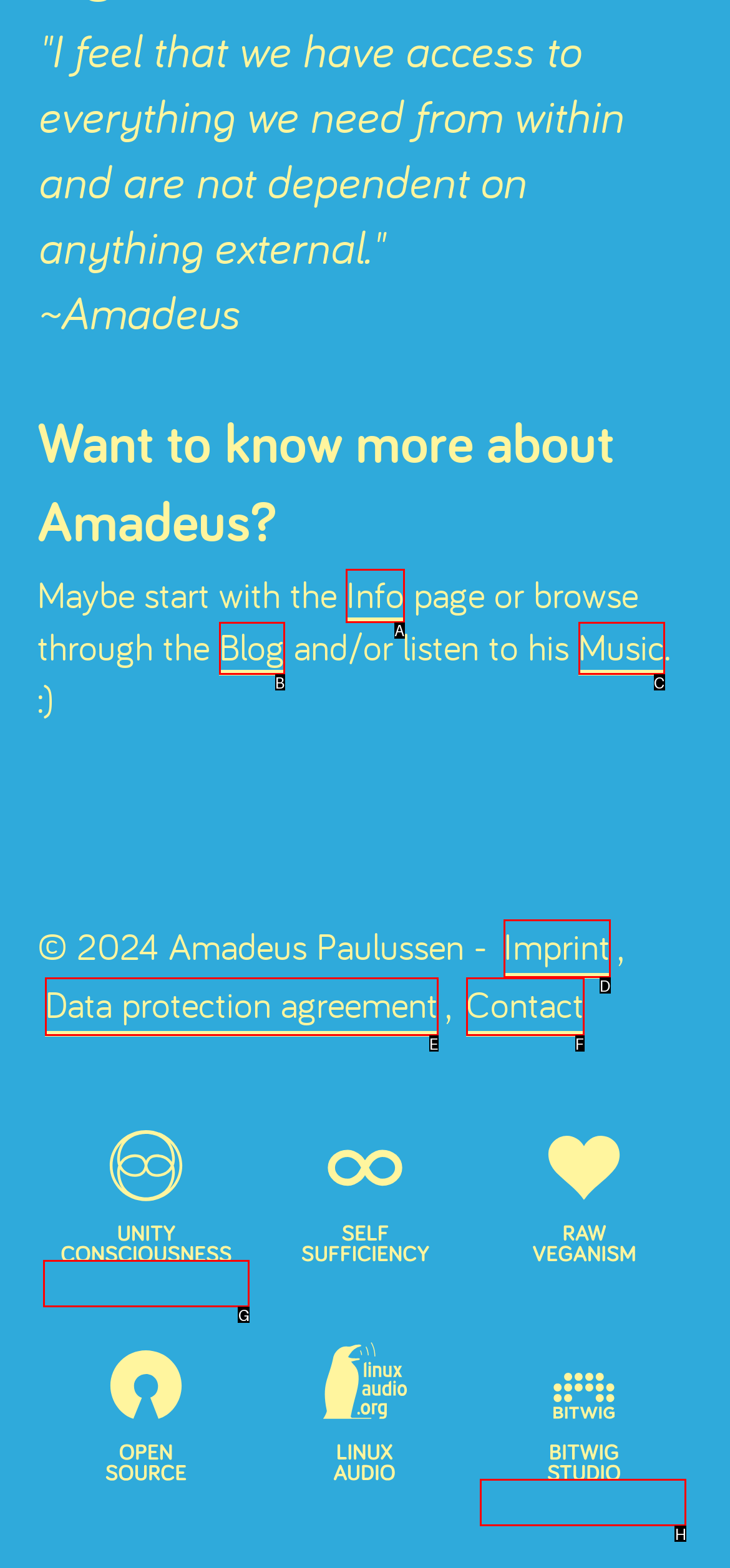Which choice should you pick to execute the task: Click on the 'Info' link
Respond with the letter associated with the correct option only.

A